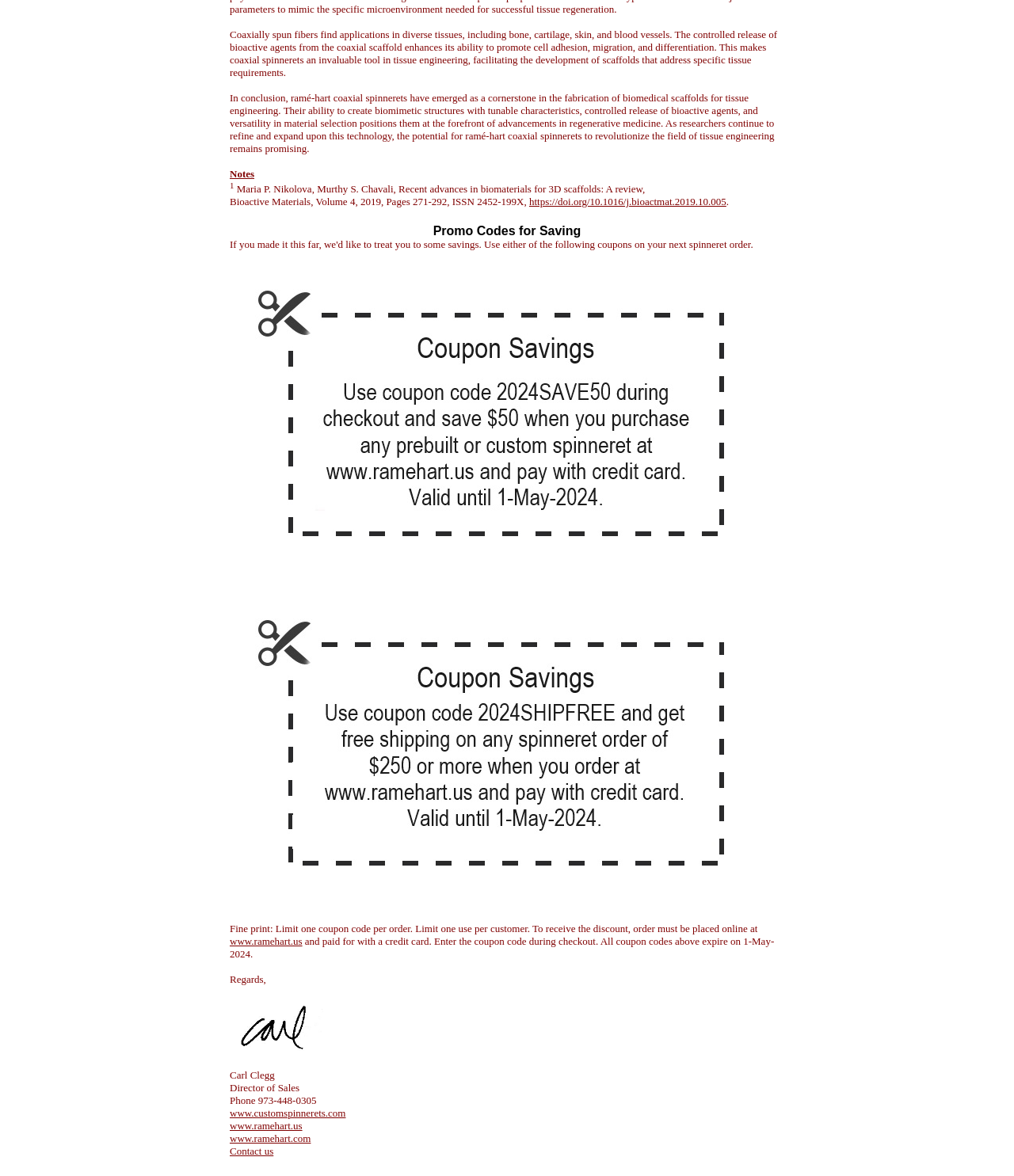Respond to the following query with just one word or a short phrase: 
What is the title of the article?

Recent advances in biomaterials for 3D scaffolds: A review